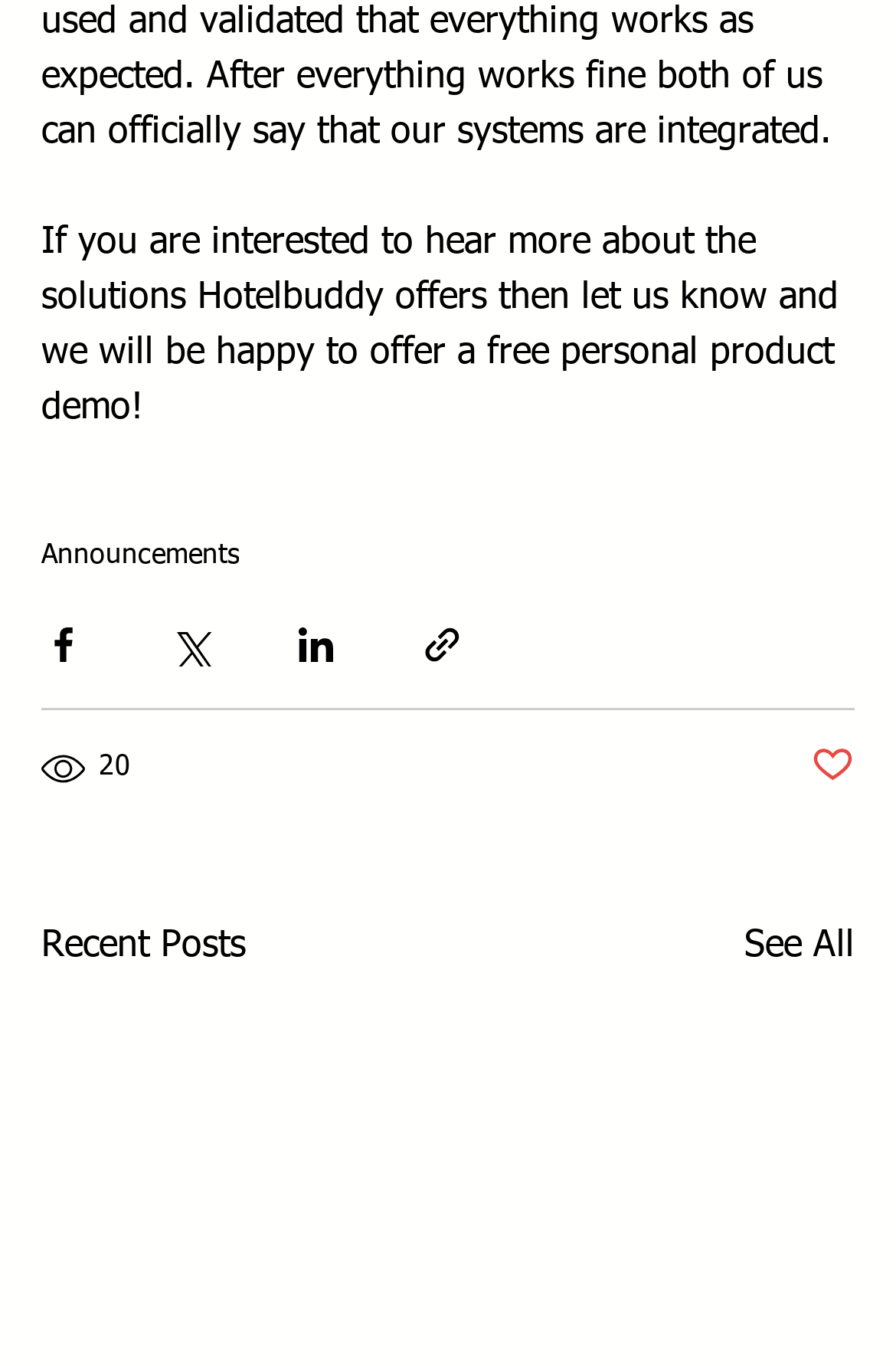Locate the bounding box coordinates of the area where you should click to accomplish the instruction: "Click on the 'Announcements' link".

[0.046, 0.398, 0.267, 0.418]